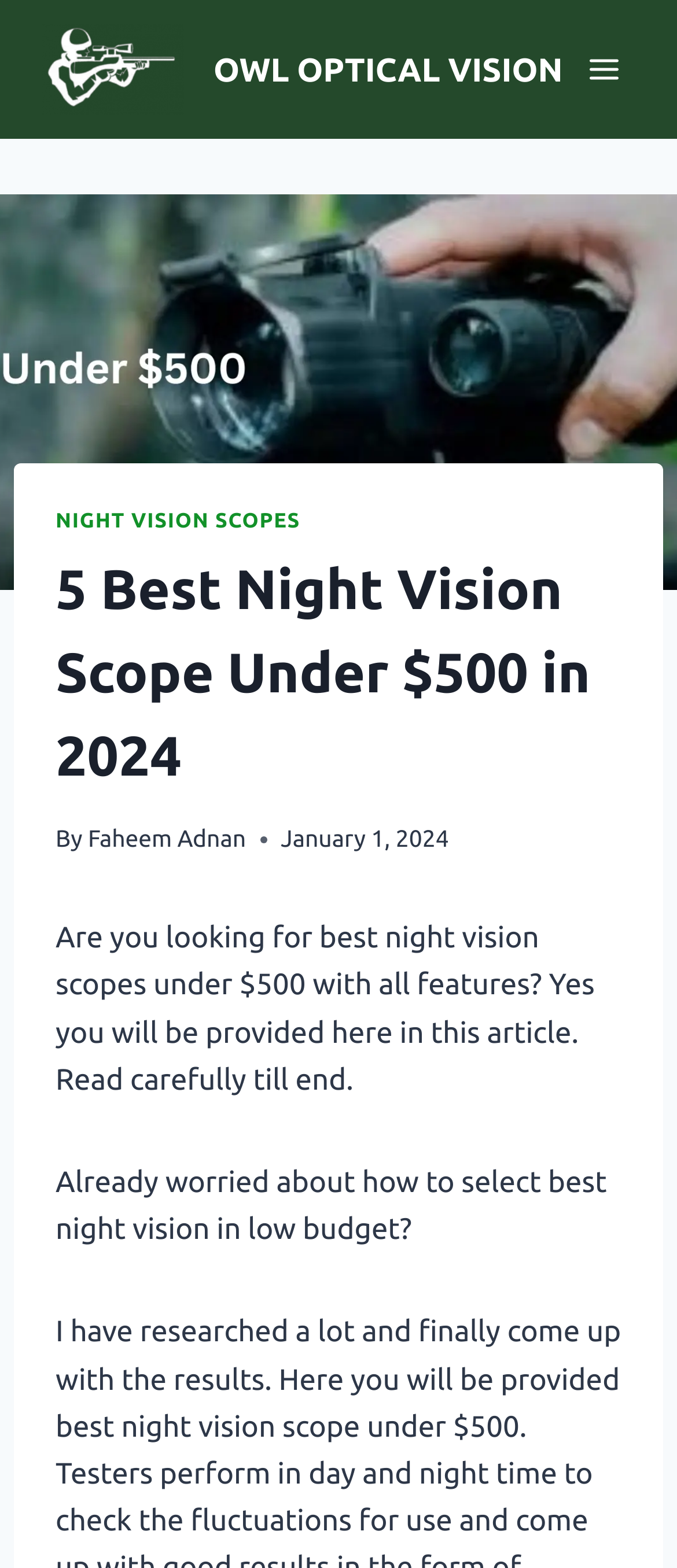Find the bounding box coordinates corresponding to the UI element with the description: "Opinion News". The coordinates should be formatted as [left, top, right, bottom], with values as floats between 0 and 1.

None